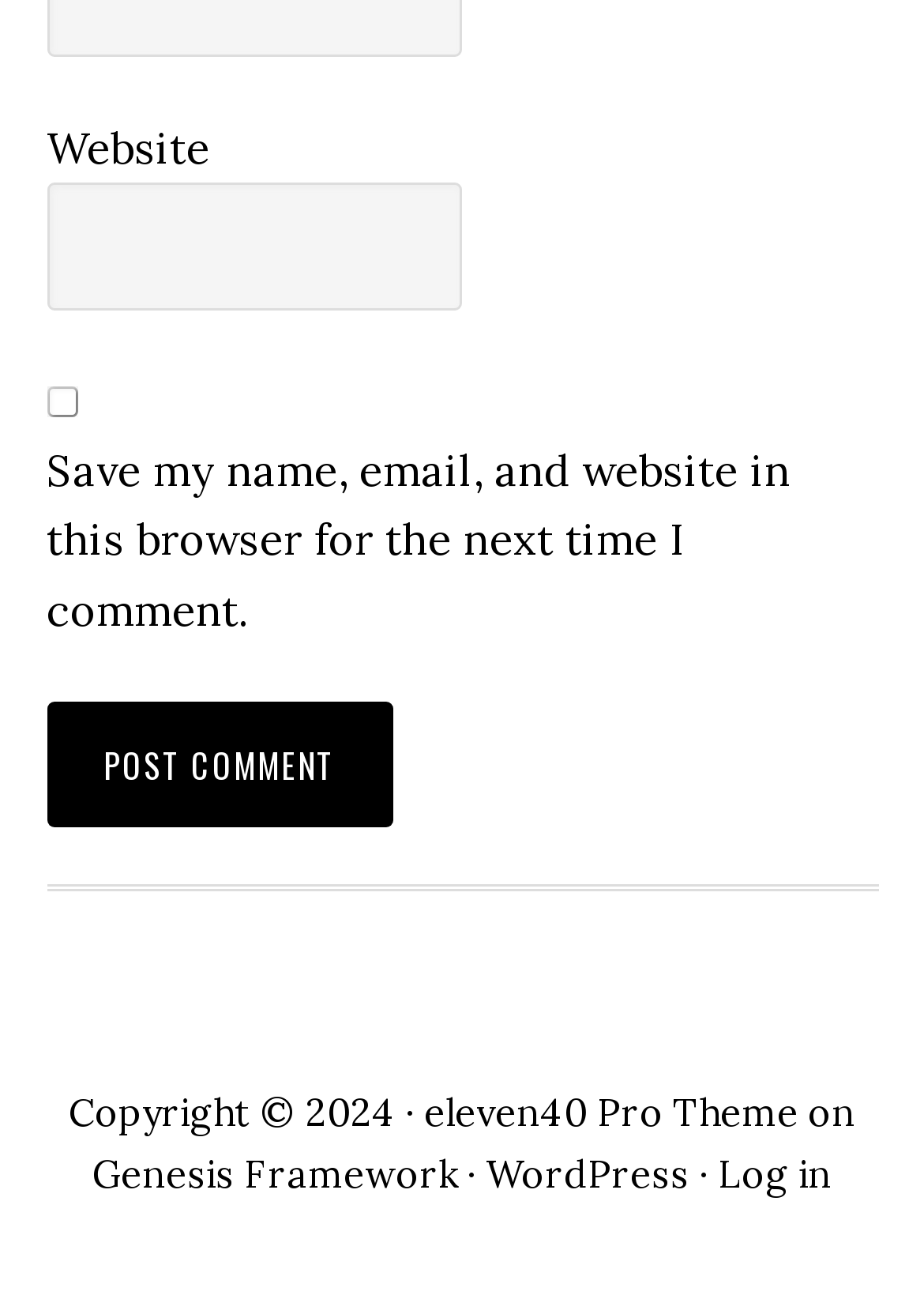Please respond in a single word or phrase: 
What is the copyright year?

2024